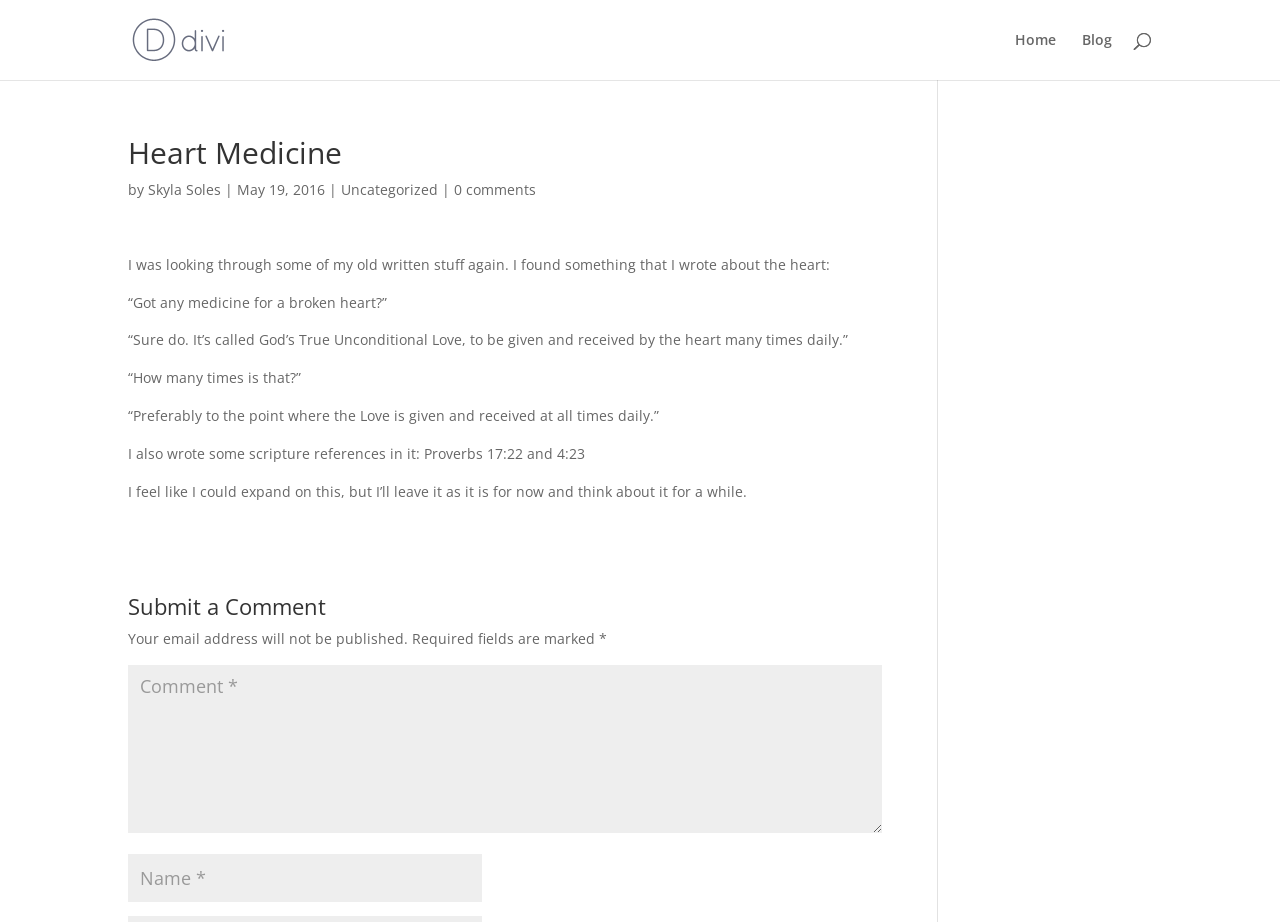Analyze the image and provide a detailed answer to the question: What is the category of the blog post?

The category of the blog post can be found in the link element 'Uncategorized' with bounding box coordinates [0.266, 0.195, 0.342, 0.216]. This element is a child of the root element and is located near the top of the page, following the date of the blog post.